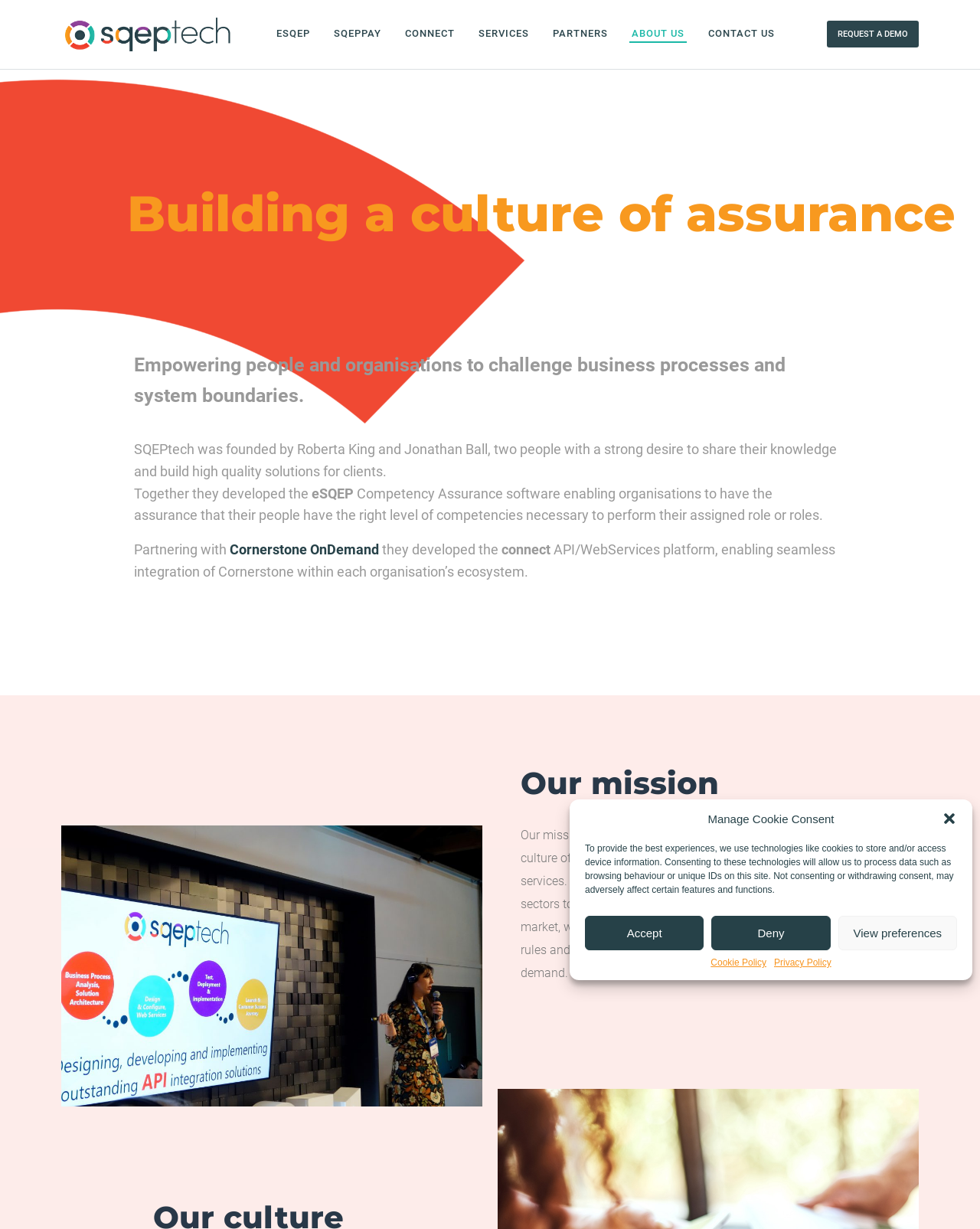Analyze the image and give a detailed response to the question:
What is the purpose of the company?

I found the purpose of the company by reading the static text on the webpage. The text 'Empowering people and organisations to challenge business processes and system boundaries.' is a clear statement of the company's mission and purpose.